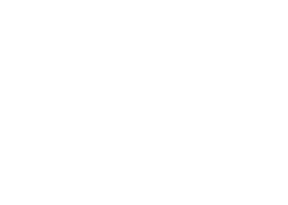Respond with a single word or phrase to the following question: What is the weight of the packaged adhesive powder?

20 kg